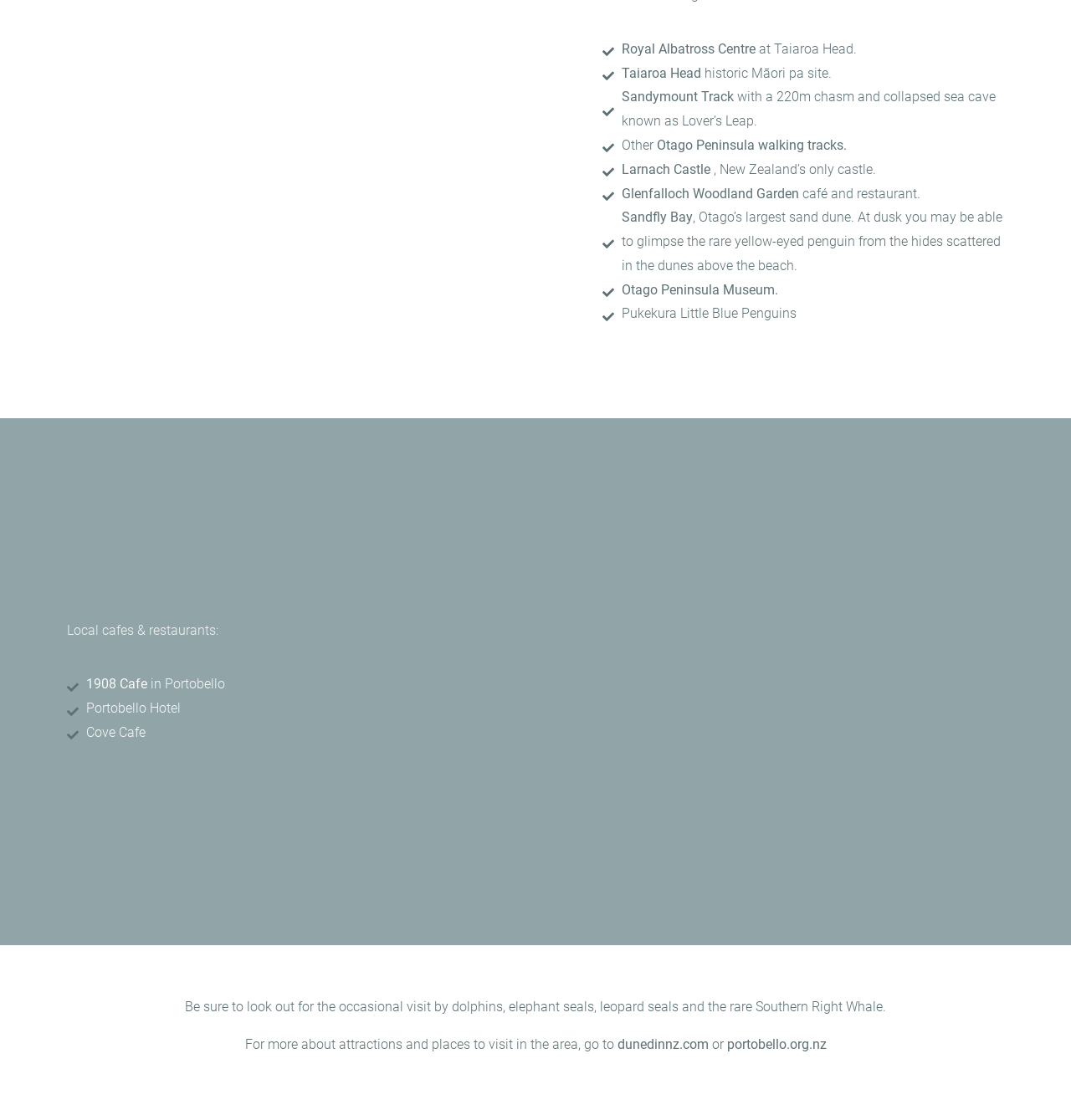Give the bounding box coordinates for the element described as: "Other Otago Peninsula walking tracks.".

[0.562, 0.119, 0.938, 0.141]